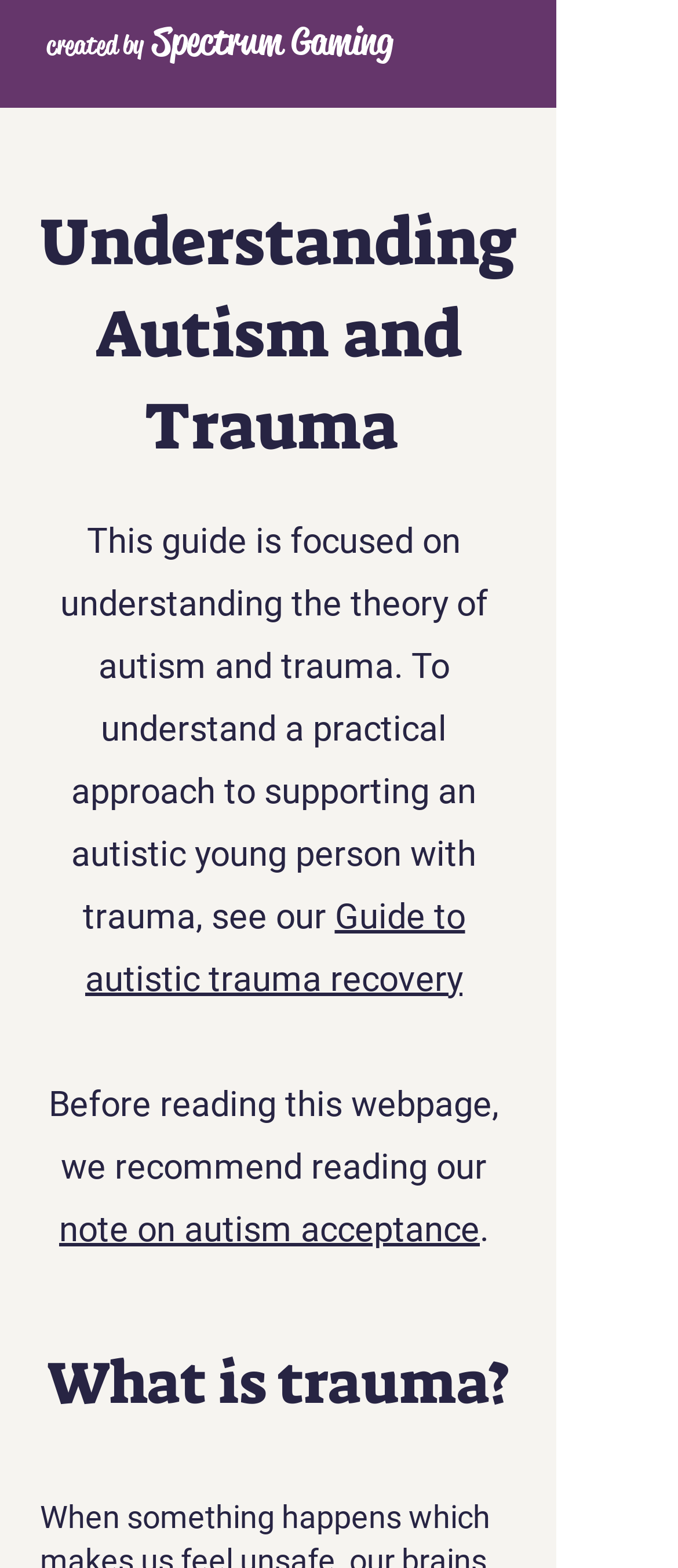Locate the UI element described as follows: "note on autism acceptance". Return the bounding box coordinates as four float numbers between 0 and 1 in the order [left, top, right, bottom].

[0.087, 0.77, 0.708, 0.797]